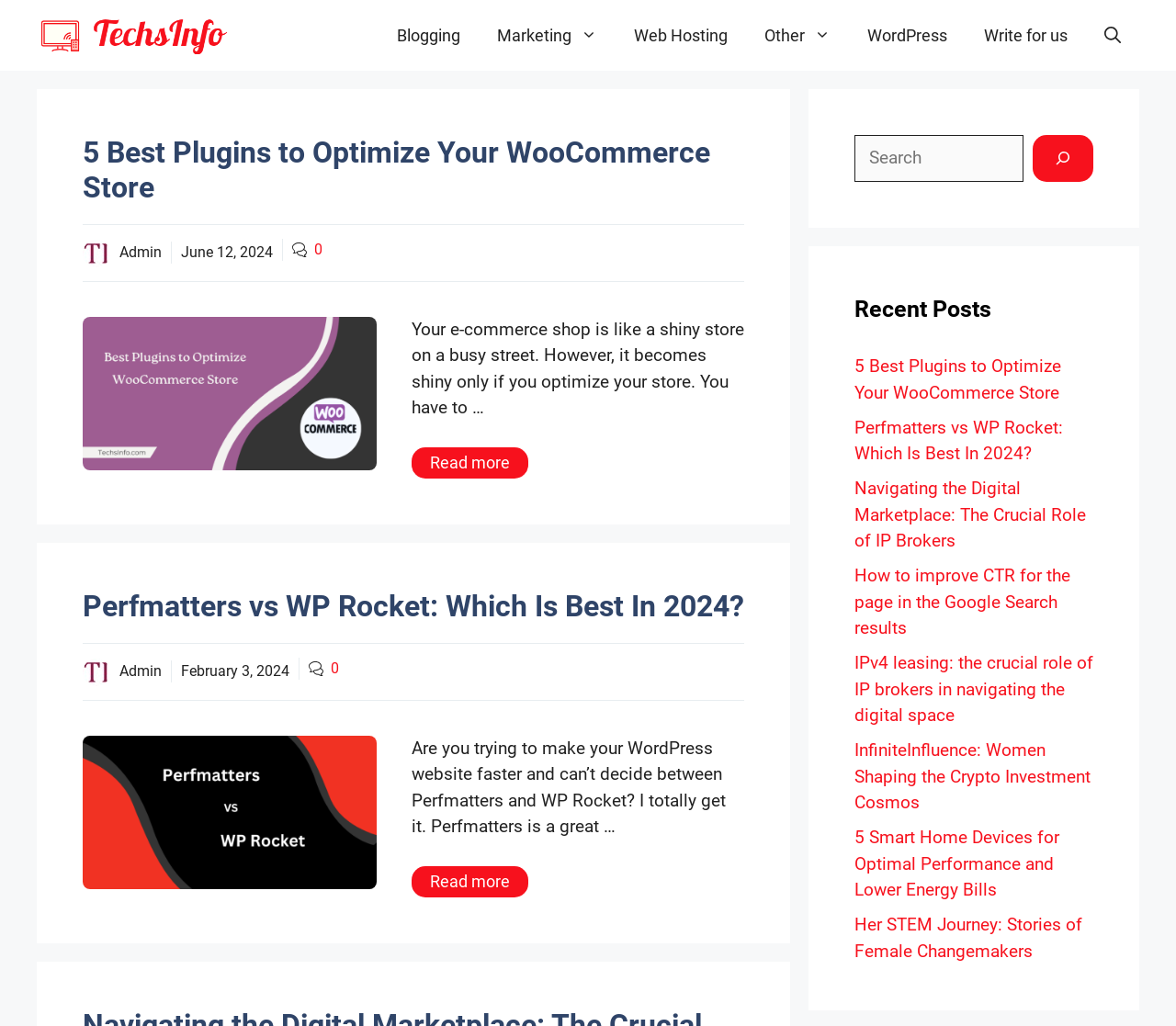What is the website's primary navigation menu?
With the help of the image, please provide a detailed response to the question.

The primary navigation menu is located at the top of the webpage, and it consists of several links including Blogging, Marketing, Web Hosting, Other, WordPress, and Write for us.